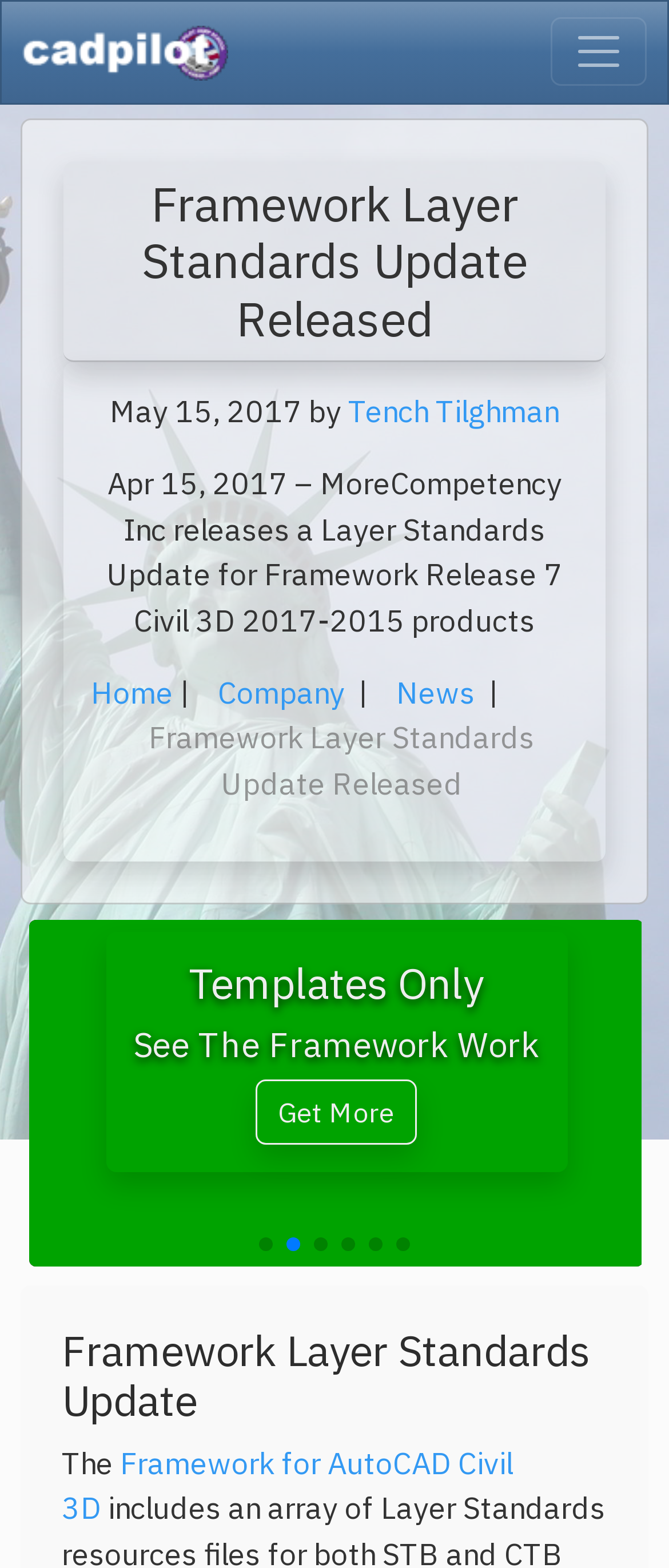Determine the bounding box coordinates of the element's region needed to click to follow the instruction: "Toggle navigation". Provide these coordinates as four float numbers between 0 and 1, formatted as [left, top, right, bottom].

[0.823, 0.011, 0.967, 0.055]